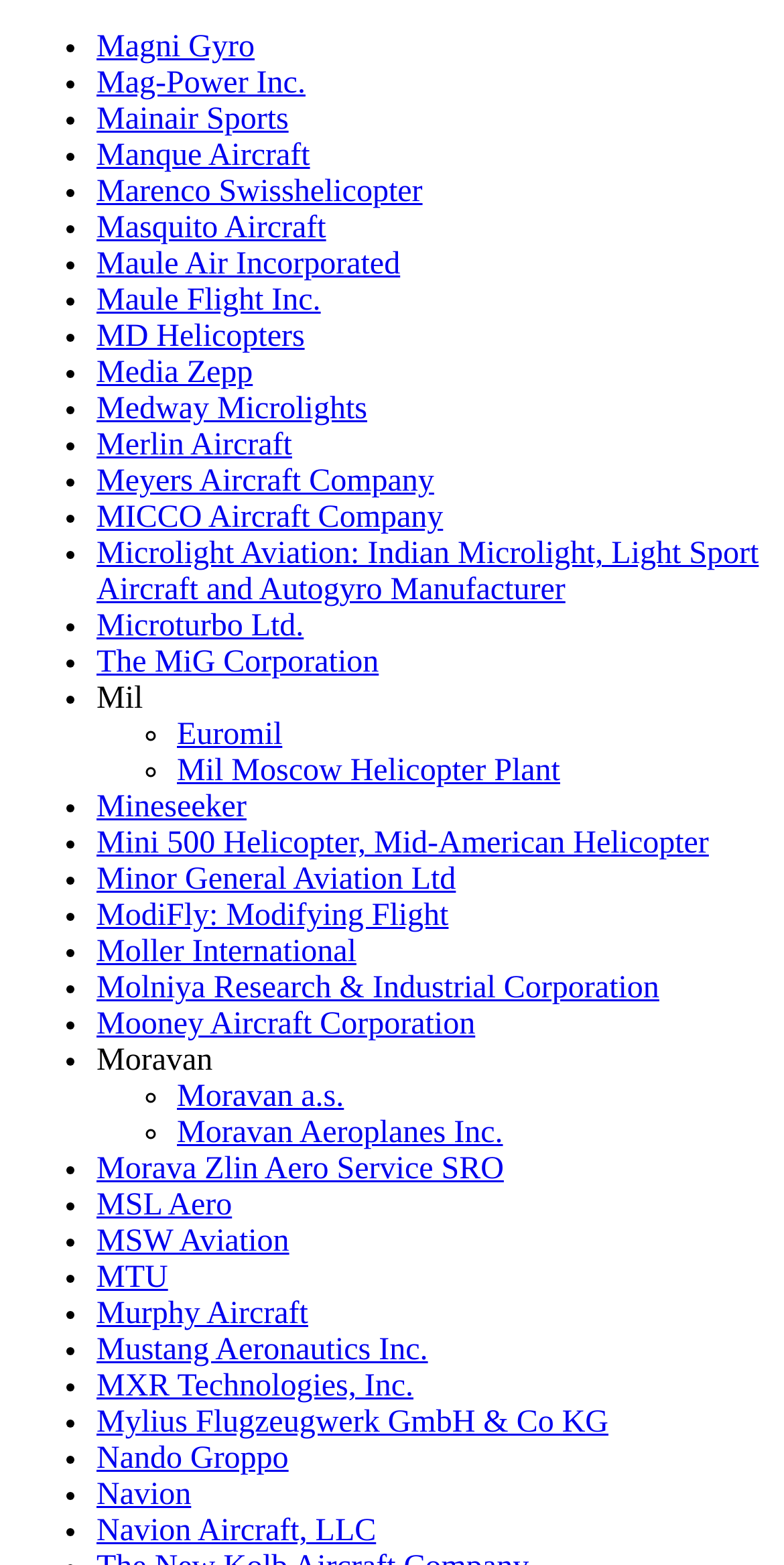Based on the provided description, "P", find the bounding box of the corresponding UI element in the screenshot.

[0.289, 0.103, 0.323, 0.137]